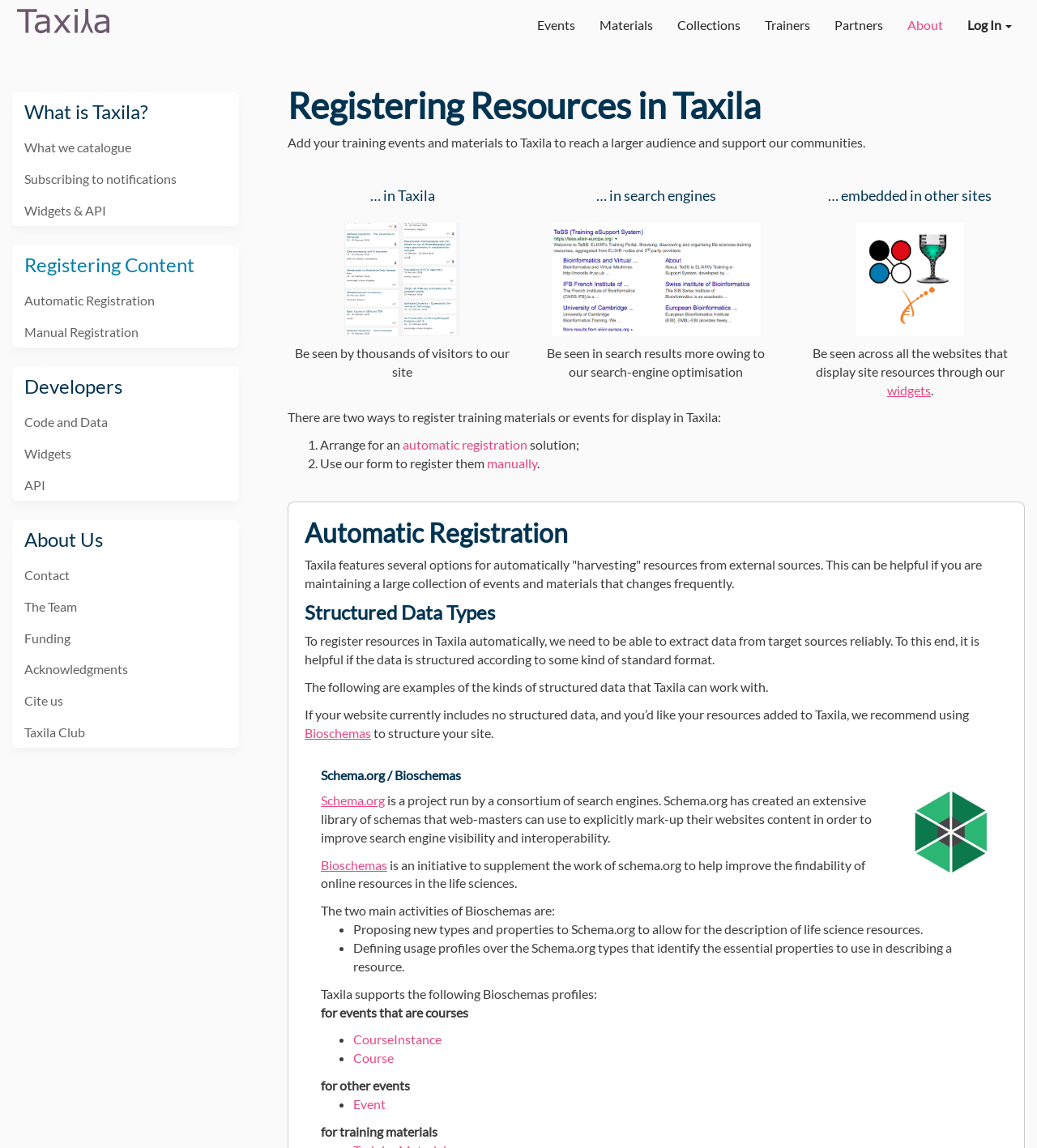What types of resources can be registered in Taxila?
We need a detailed and exhaustive answer to the question. Please elaborate.

Taxila allows users to register training events and materials, which can be seen by thousands of visitors to the site, in search engines, and embedded in other sites, as mentioned in the webpage.